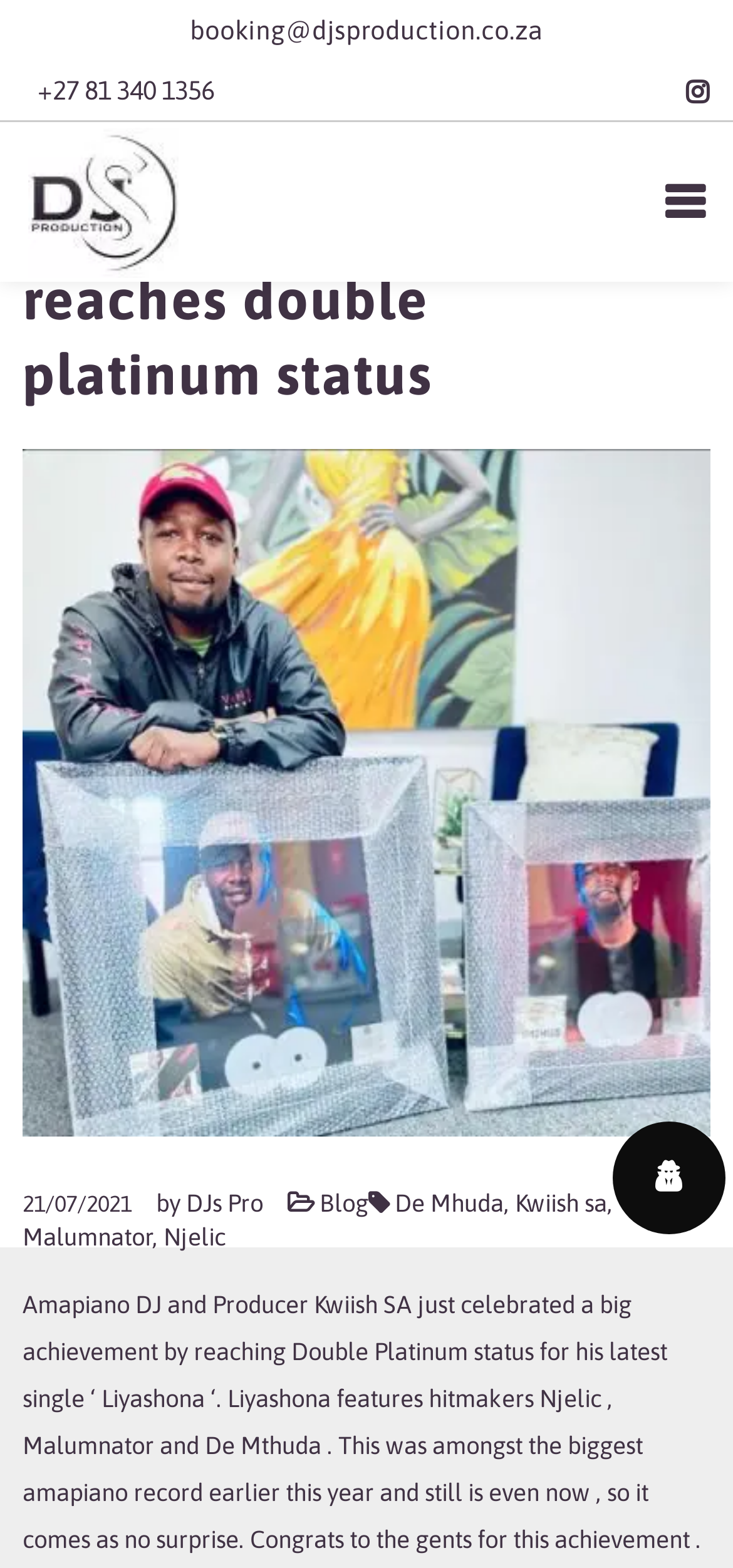Please determine the bounding box coordinates of the element's region to click for the following instruction: "Contact Kwiish SA for booking".

[0.259, 0.01, 0.741, 0.029]